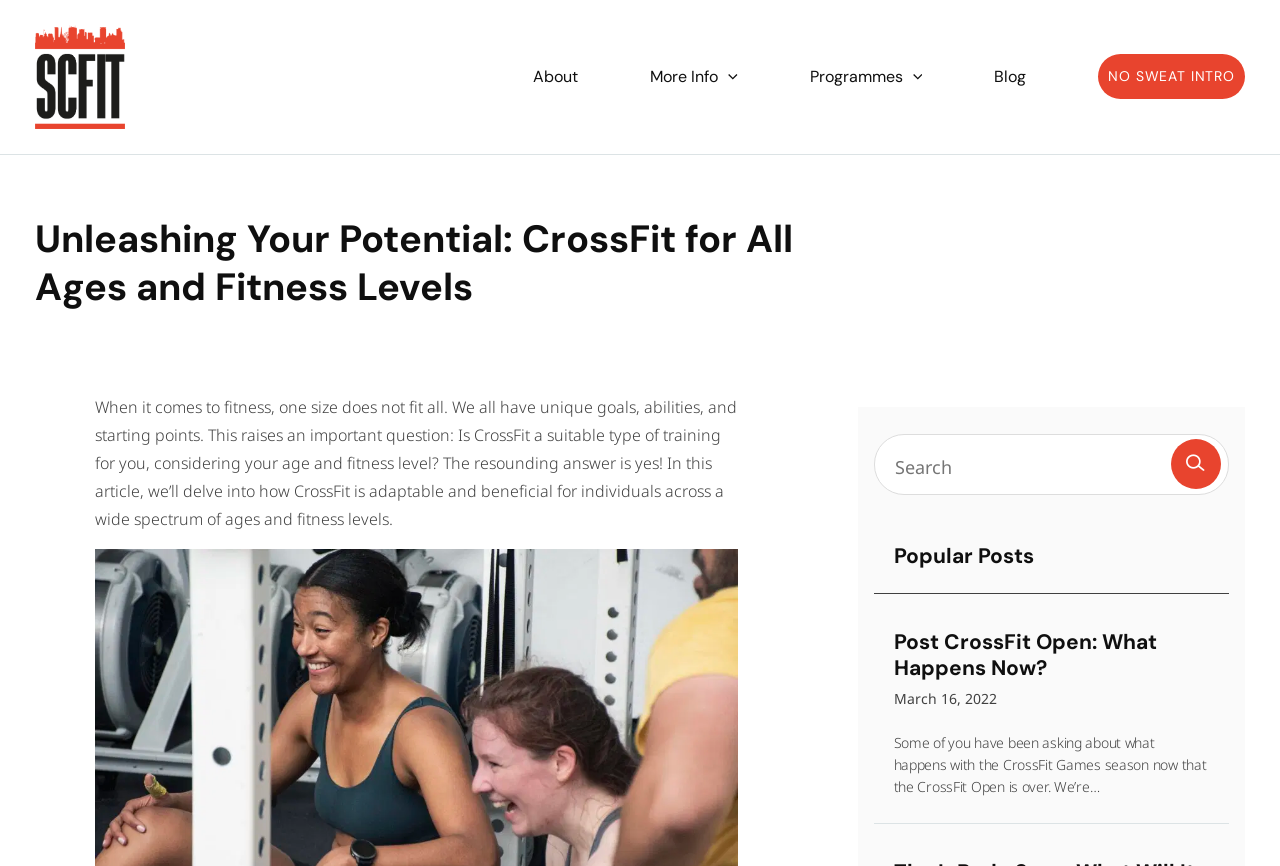Indicate the bounding box coordinates of the clickable region to achieve the following instruction: "Learn more about NO SWEAT INTRO."

[0.858, 0.063, 0.973, 0.115]